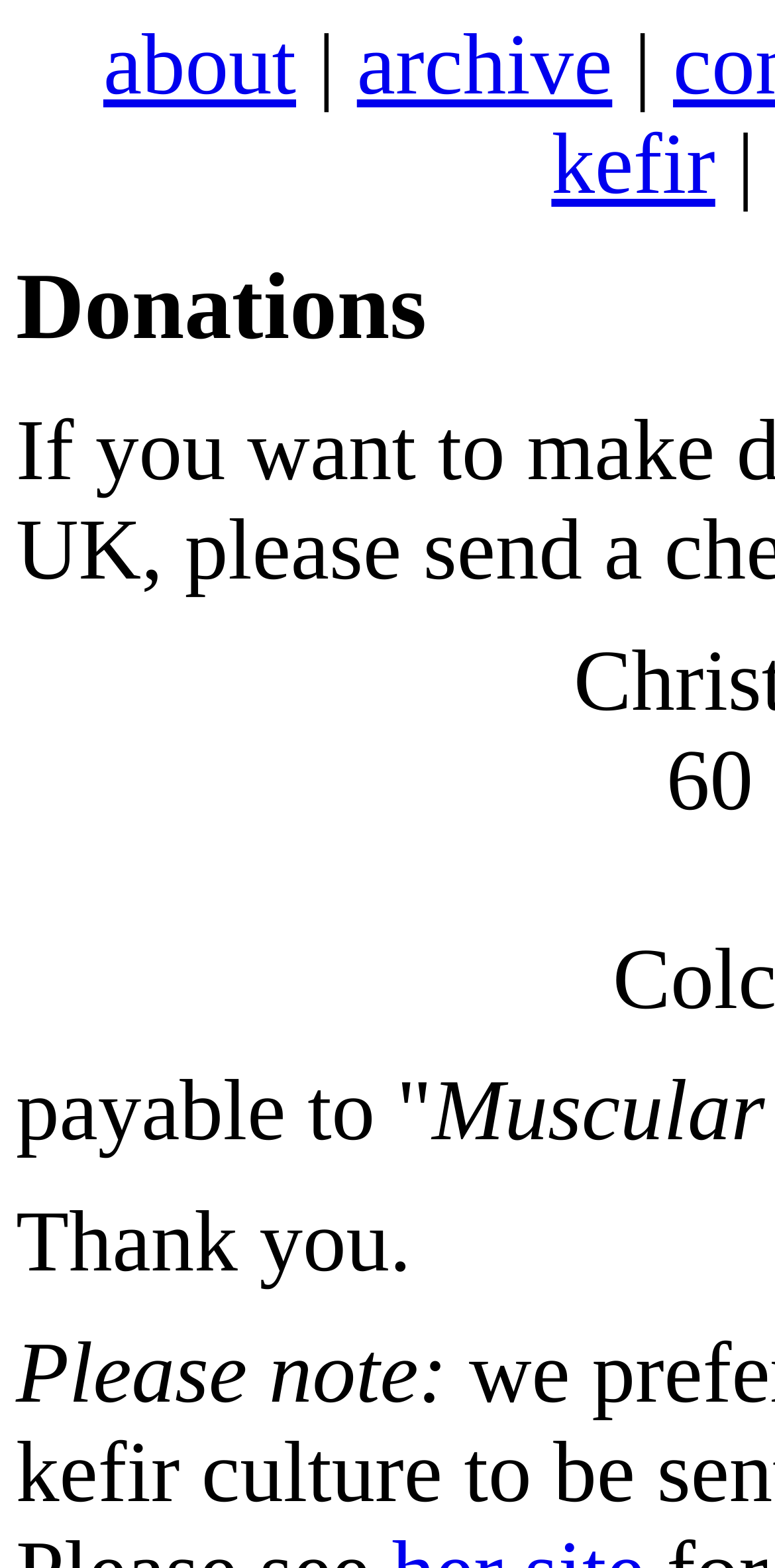Using the provided description Kristen Luman – Hypnotherapist, find the bounding box coordinates for the UI element. Provide the coordinates in (top-left x, top-left y, bottom-right x, bottom-right y) format, ensuring all values are between 0 and 1.

None